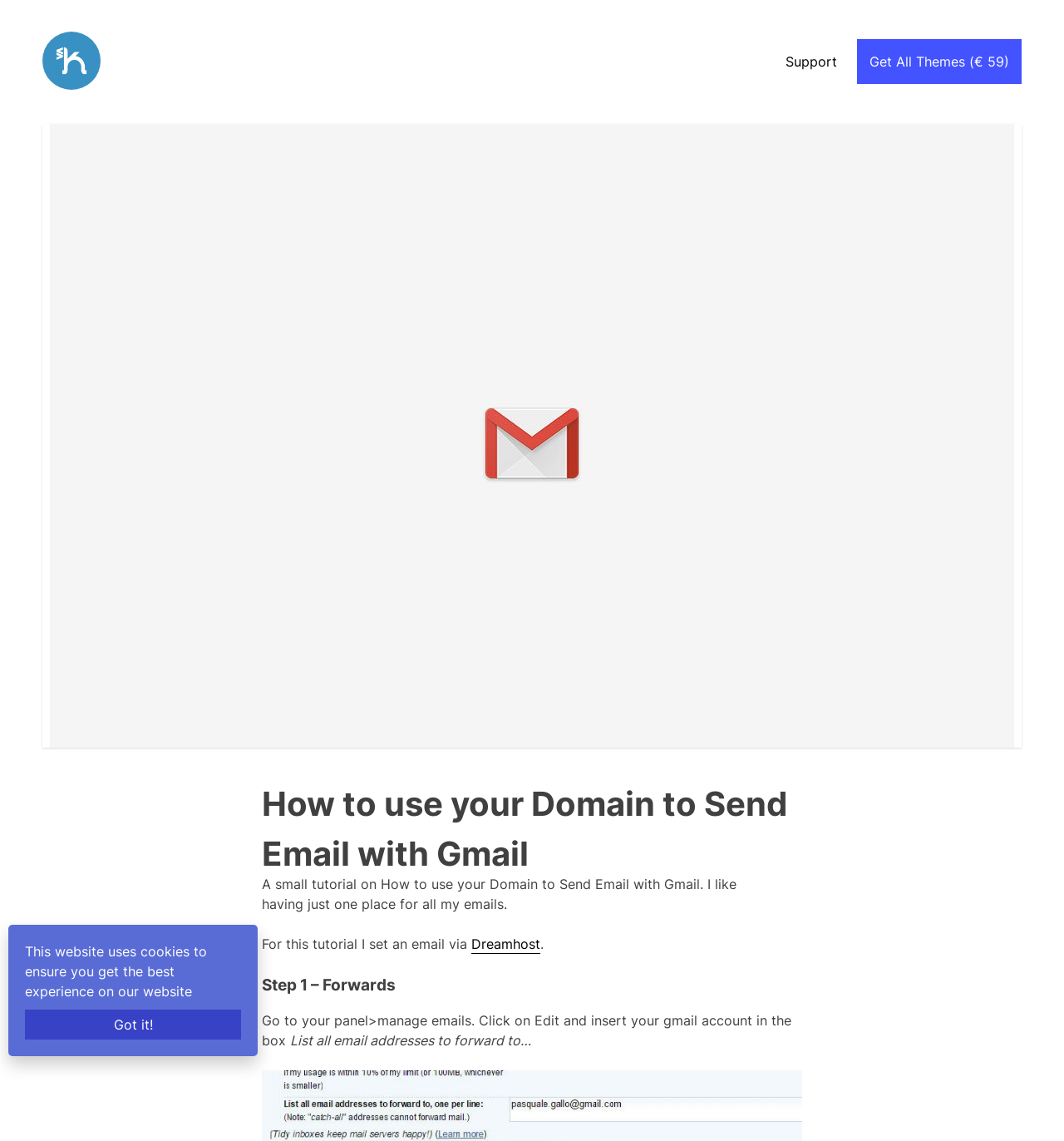What is the author's preference?
Using the image as a reference, answer with just one word or a short phrase.

One place for all emails